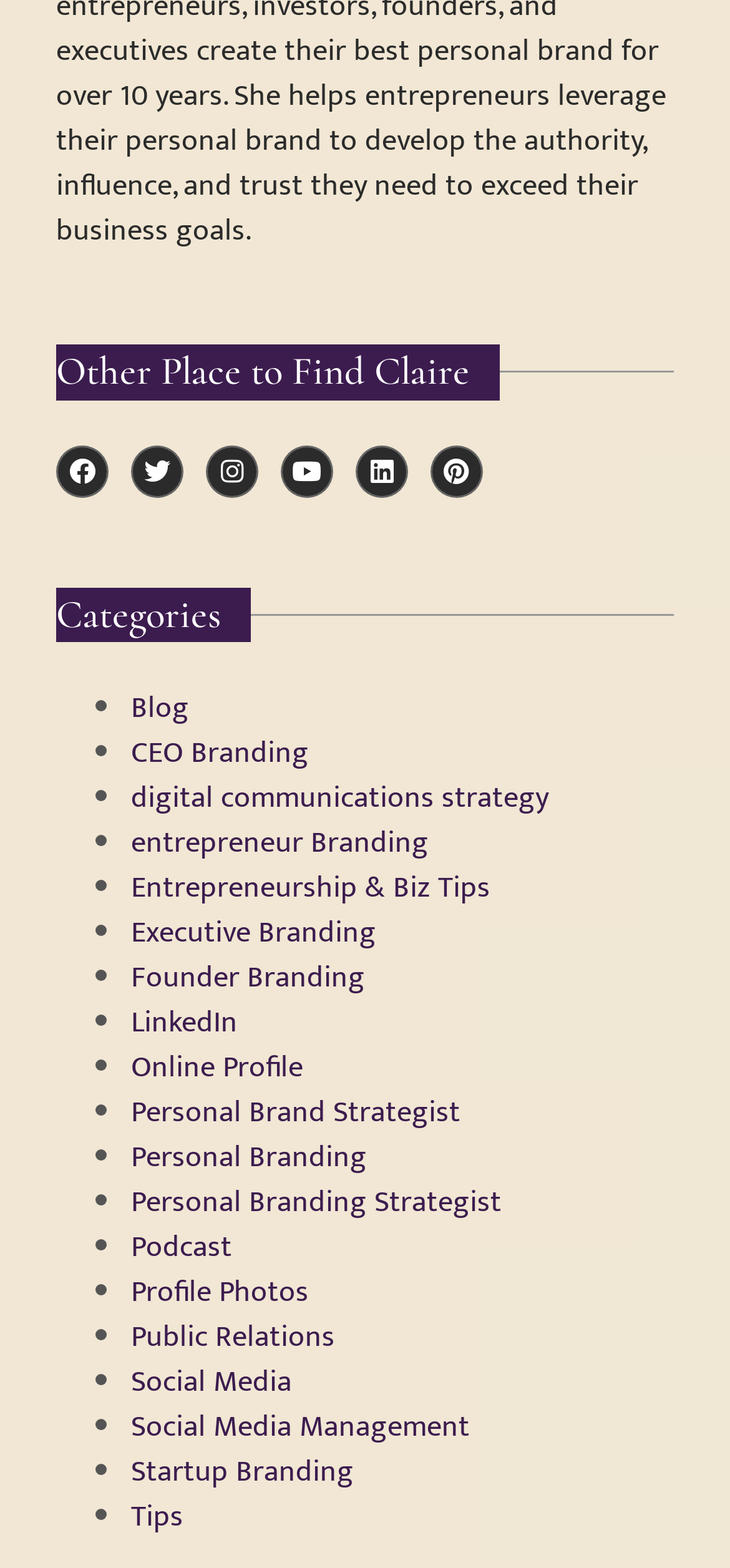How many social media platforms are listed?
Please respond to the question with a detailed and well-explained answer.

I counted the number of social media platform links listed under the 'Other Place to Find Claire' heading, which are Facebook, Twitter, Instagram, Youtube, Linkedin, Pinterest, and there are 7 in total.